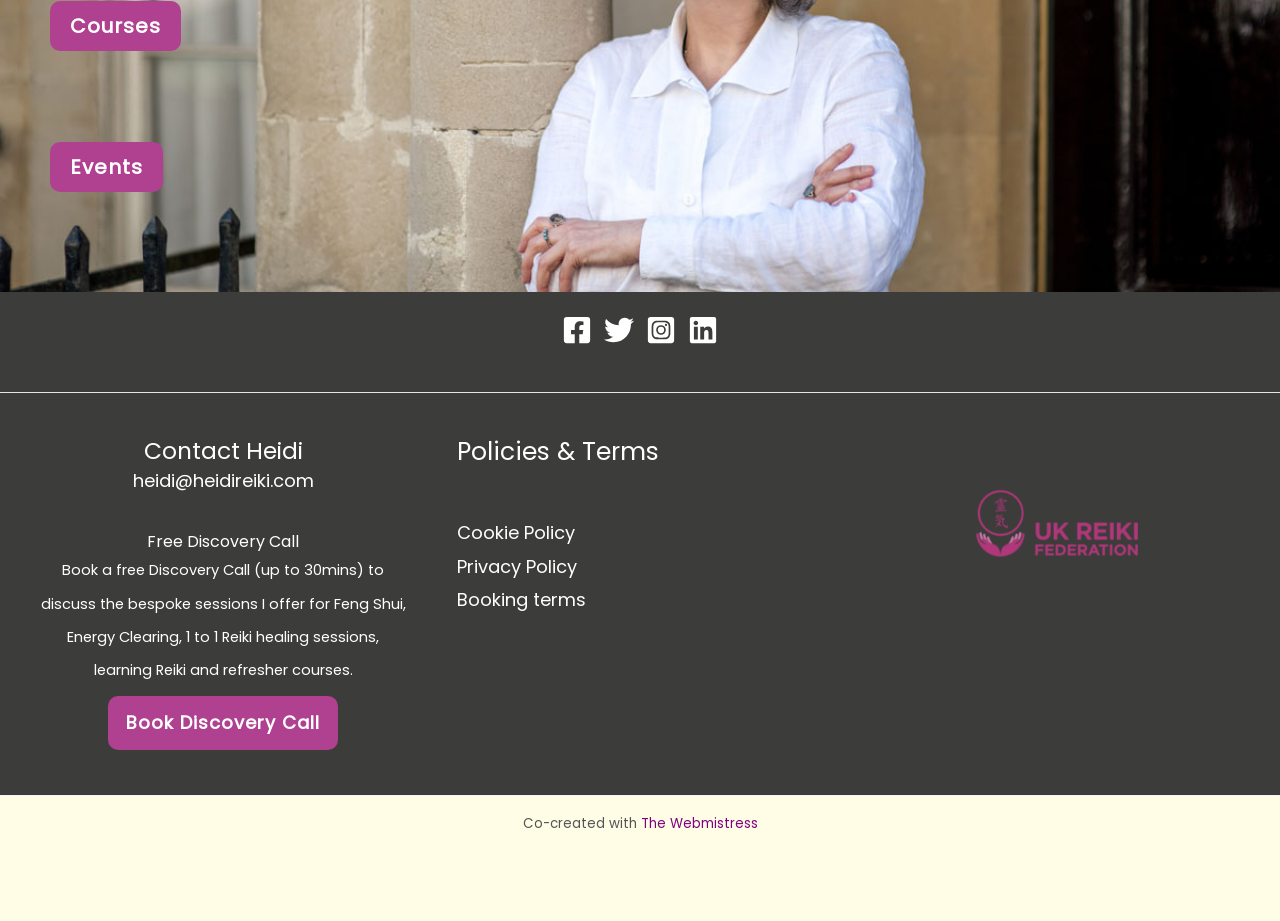Using the given element description, provide the bounding box coordinates (top-left x, top-left y, bottom-right x, bottom-right y) for the corresponding UI element in the screenshot: aria-label="Facebook"

[0.439, 0.343, 0.462, 0.375]